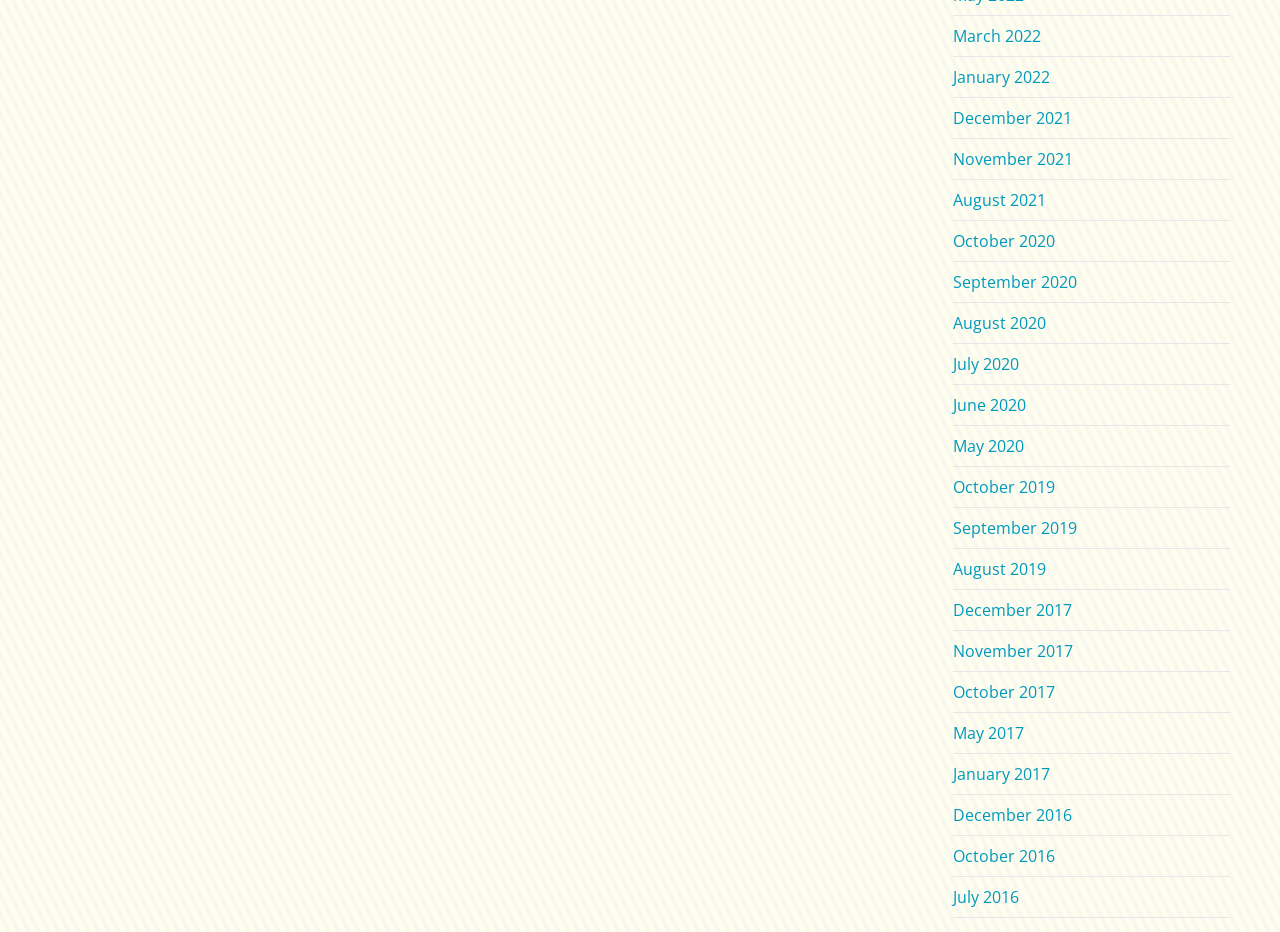Use the information in the screenshot to answer the question comprehensively: What is the earliest month listed?

By scanning the list of links, I found that the bottommost link is 'July 2016', which suggests that it is the earliest month listed.